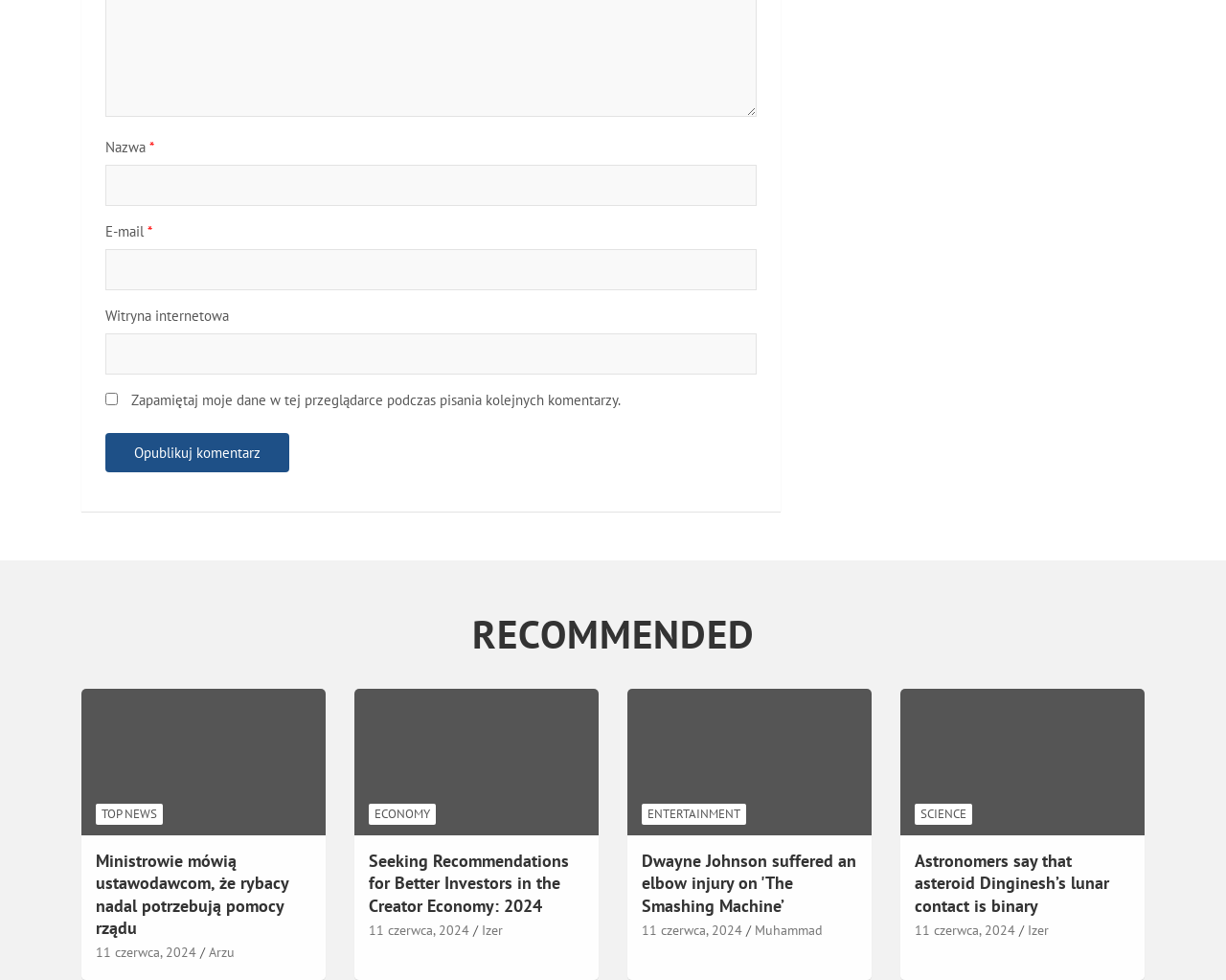Locate the bounding box coordinates of the element's region that should be clicked to carry out the following instruction: "Visit the recommended article". The coordinates need to be four float numbers between 0 and 1, i.e., [left, top, right, bottom].

[0.16, 0.621, 0.84, 0.673]